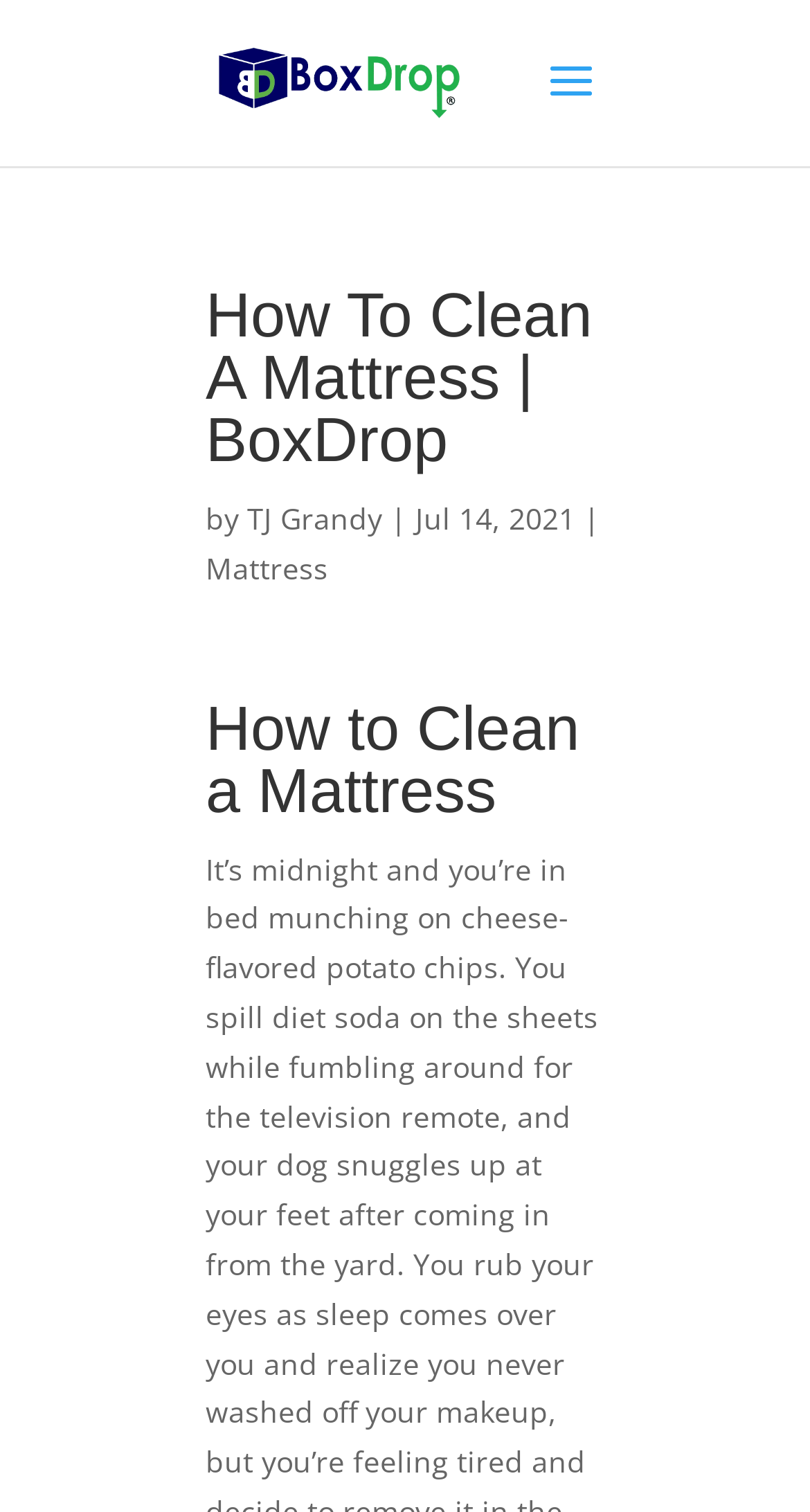Using the elements shown in the image, answer the question comprehensively: How many headings are present on the webpage?

There are two headings present on the webpage. The first heading is 'How To Clean A Mattress | BoxDrop' and the second heading is 'How to Clean a Mattress'. Both headings are static text elements, indicating that they are headings.